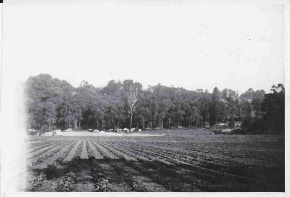Convey a detailed narrative of what is depicted in the image.

This historical photograph captures a scenic view of a strawberry field in Toolangi, showcasing the agricultural landscape during the 1860s. The image depicts neatly arranged rows of strawberry plants stretching across the foreground, illustrating the farming practices of the time. In the background, a lush tree line provides a natural boundary, hinting at the region’s rich biodiversity. The photograph is part of the archives associated with the Toolangi and Castella History Project, reflecting the local history of strawberry cultivation and the efforts made to enhance plant health through improved varieties.